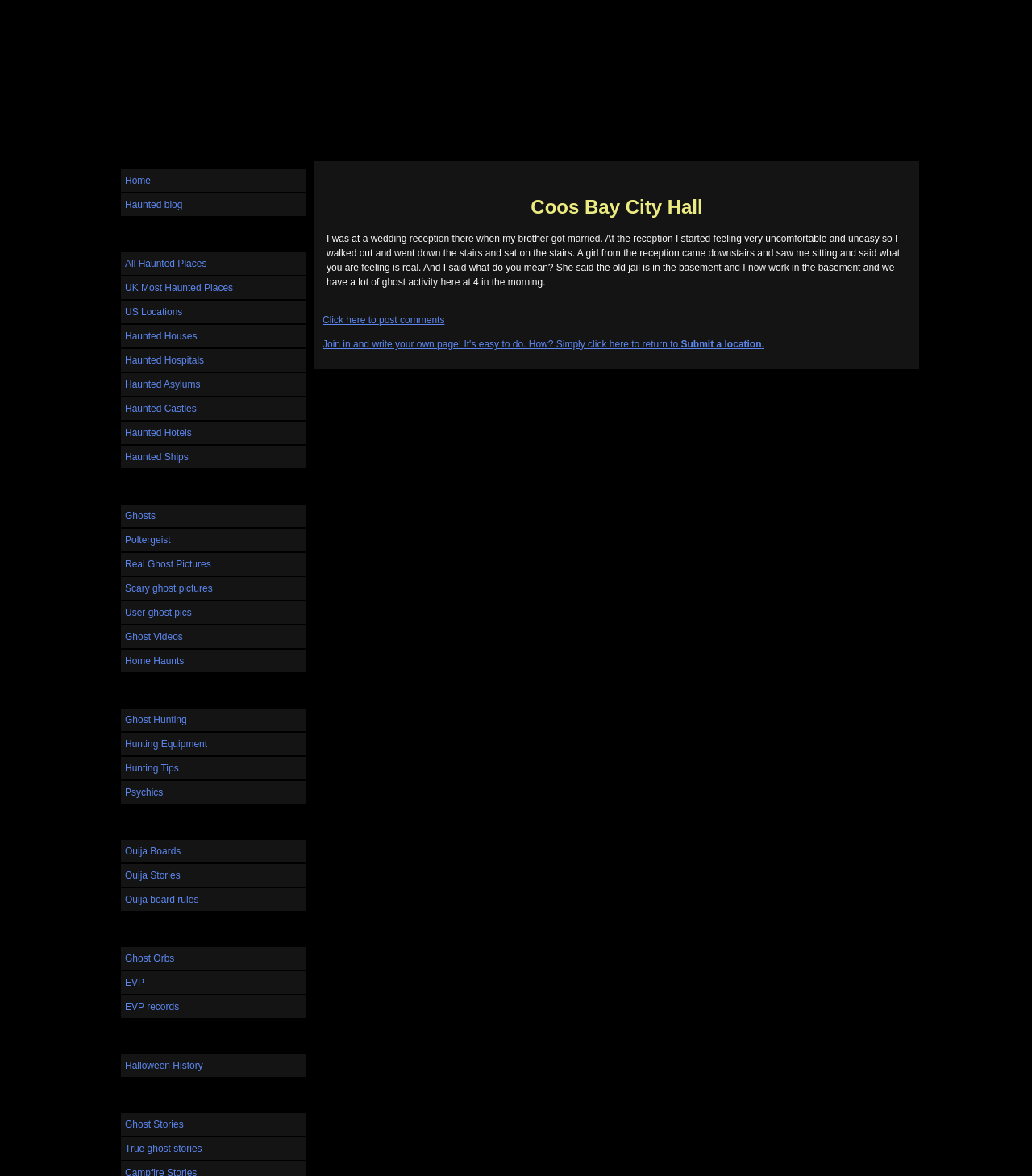Return the bounding box coordinates of the UI element that corresponds to this description: "Expand". The coordinates must be given as four float numbers in the range of 0 and 1, [left, top, right, bottom].

None